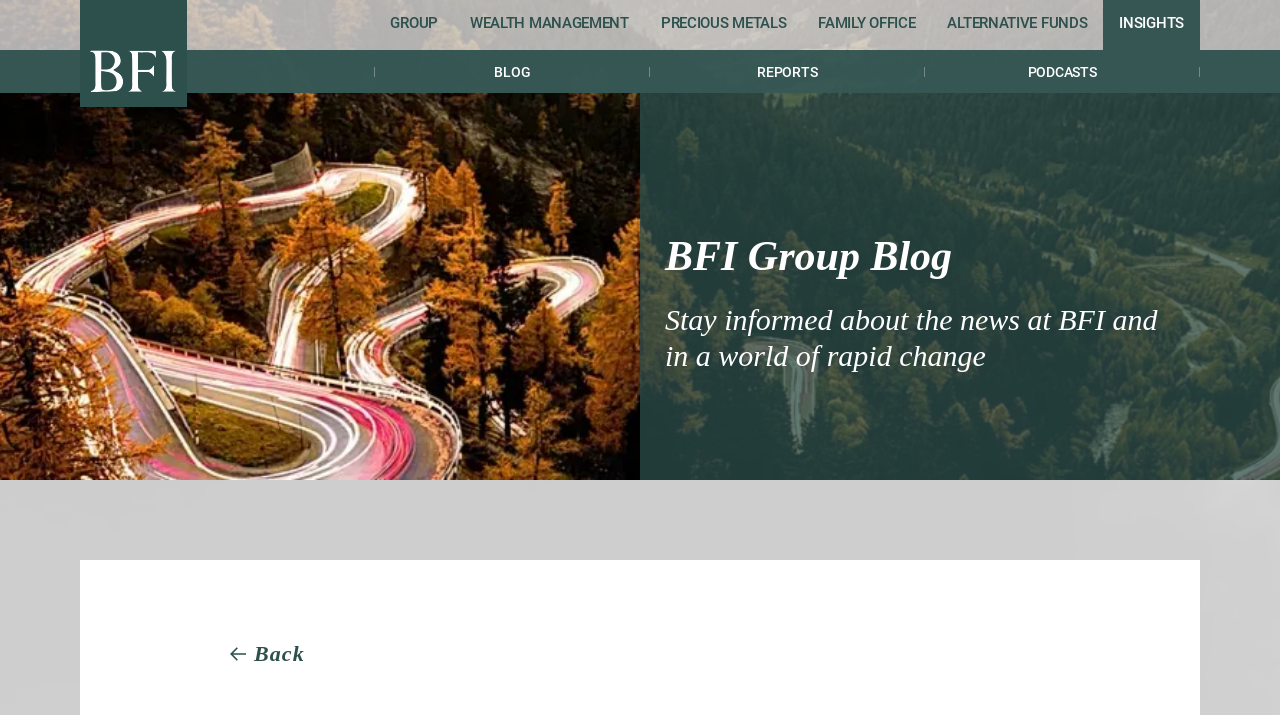Generate a comprehensive description of the contents of the webpage.

The webpage is about BFI Group, a financial institution, and features a blog article titled "Central Bankers have Crossed the Rubicon". At the top of the page, there is a navigation menu with 7 links: "home", "GROUP", "WEALTH MANAGEMENT", "PRECIOUS METALS", "FAMILY OFFICE", "ALTERNATIVE FUNDS", and "INSIGHTS", which are aligned horizontally and take up the top section of the page.

Below the navigation menu, there are three more links: "BLOG", "REPORTS", and "PODCASTS", which are also aligned horizontally and positioned slightly below the top navigation menu.

The main content of the page is a blog article, which is headed by a title "BFI Group Blog" and a brief description "Stay informed about the news at BFI and in a world of rapid change". The article's content is not specified, but it likely discusses the topic of central bankers and their actions.

At the bottom of the page, there is a "Back" link, which is positioned near the bottom left corner of the page.